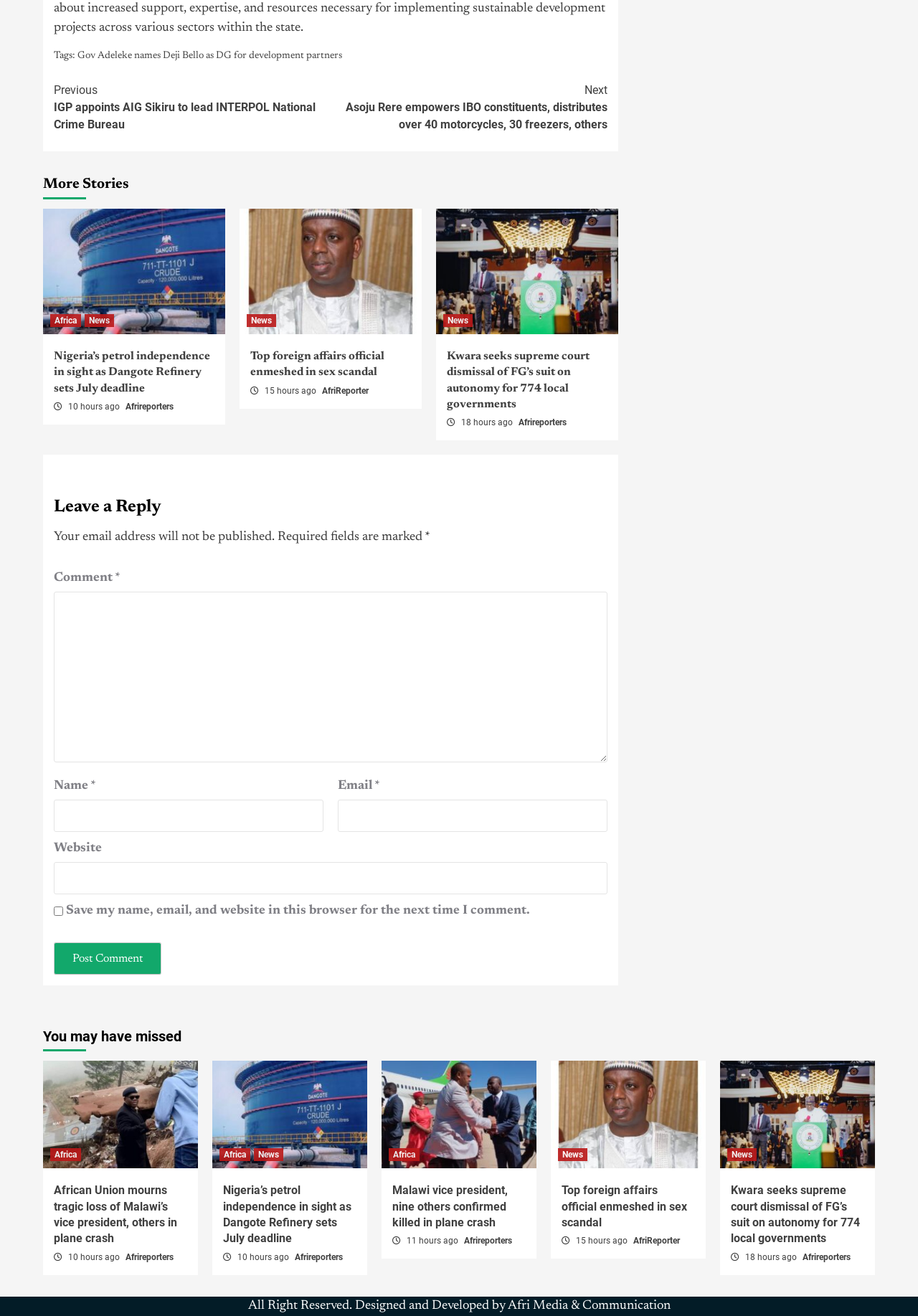Indicate the bounding box coordinates of the element that needs to be clicked to satisfy the following instruction: "Click on the 'Continue Reading' link". The coordinates should be four float numbers between 0 and 1, i.e., [left, top, right, bottom].

[0.059, 0.057, 0.662, 0.107]